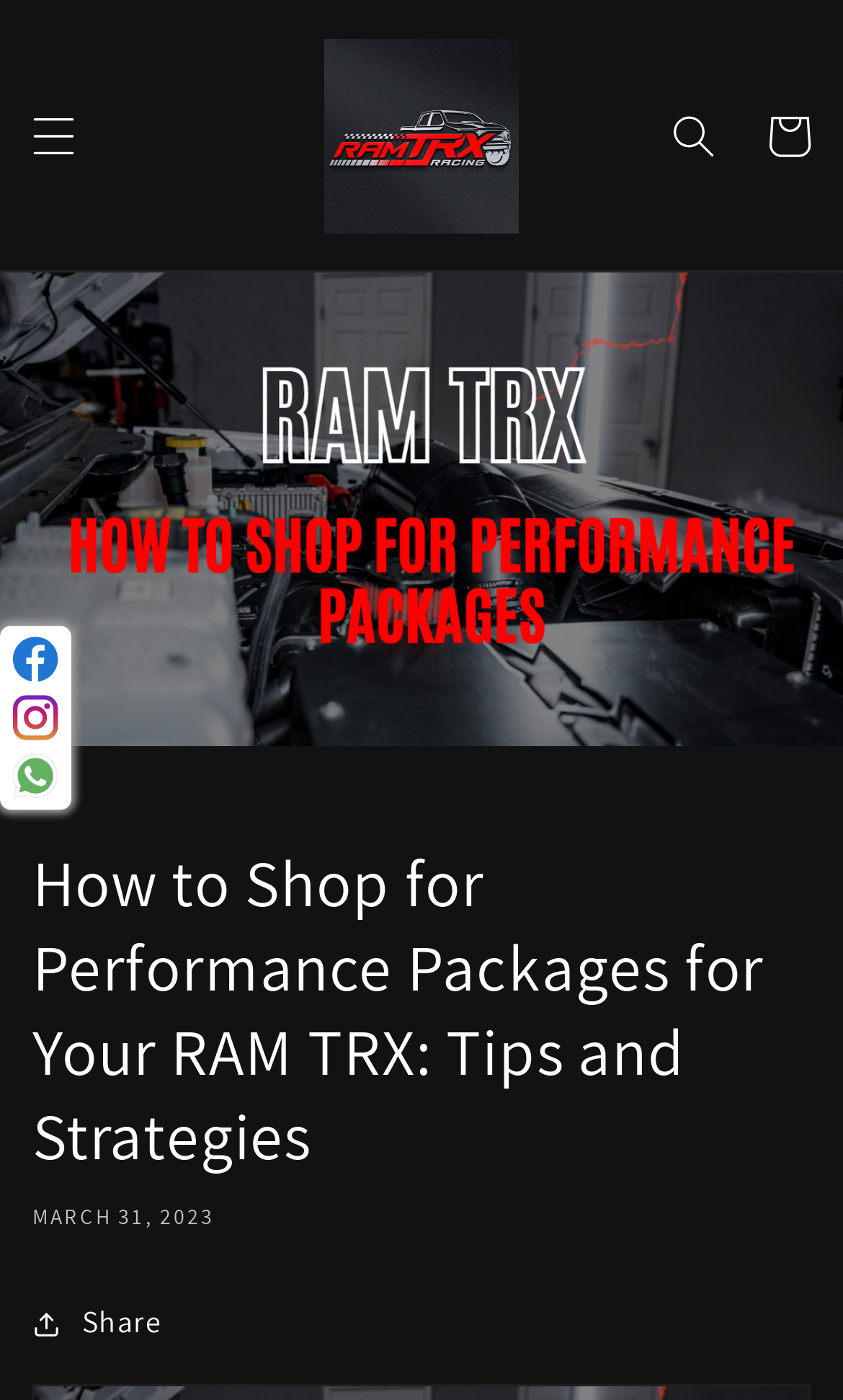Respond to the question below with a concise word or phrase:
What is the date of the article?

MARCH 31, 2023